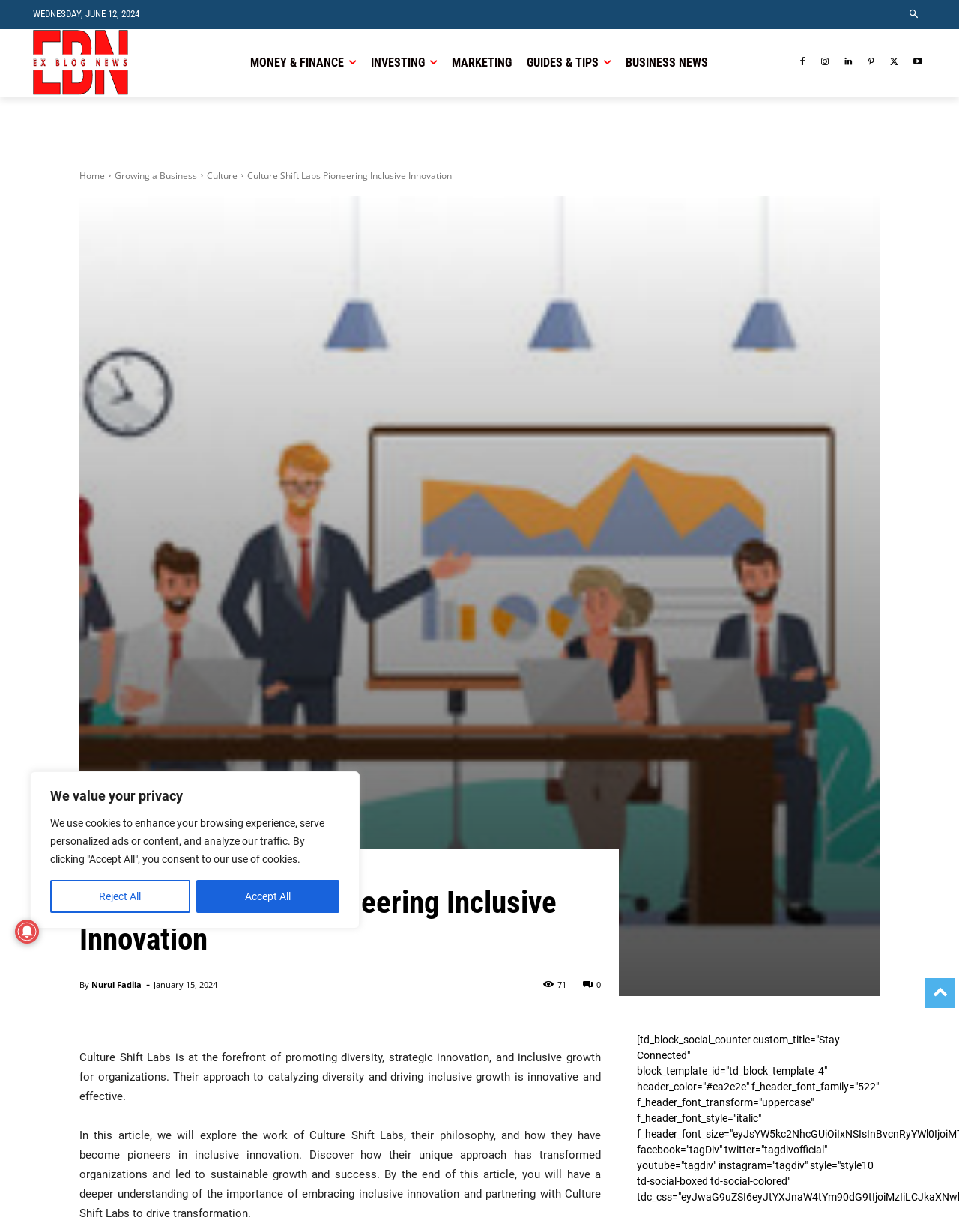Offer an in-depth caption of the entire webpage.

The webpage is about Culture Shift Labs, a company that promotes diversity, strategic innovation, and inclusive growth for organizations. At the top of the page, there is a cookie consent banner with a heading "We value your privacy" and two buttons, "Reject All" and "Accept All". Below the banner, there is a date display showing "WEDNESDAY, JUNE 12, 2024". 

On the top-right corner, there is a search button and a link to "Exblog News" with an accompanying image. Below these elements, there are several links to different categories, including "MONEY & FINANCE", "INVESTING", "MARKETING", "GUIDES & TIPS", and "BUSINESS NEWS". 

On the right side of the page, there are six social media links represented by icons. Below these icons, there are links to the website's main sections, including "Home", "Growing a Business", and "Culture". 

The main content of the page is divided into two sections. The first section has a heading "Culture Shift Labs Pioneering Inclusive Innovation" and a brief description of the company's mission. The second section has two paragraphs of text that introduce the article's topic, which is about the work of Culture Shift Labs and their approach to inclusive innovation. 

At the bottom of the page, there is a small image and a section with the author's name, "Nurul Fadila", and the date "January 15, 2024". There is also a link with a comment count icon and a number "0".